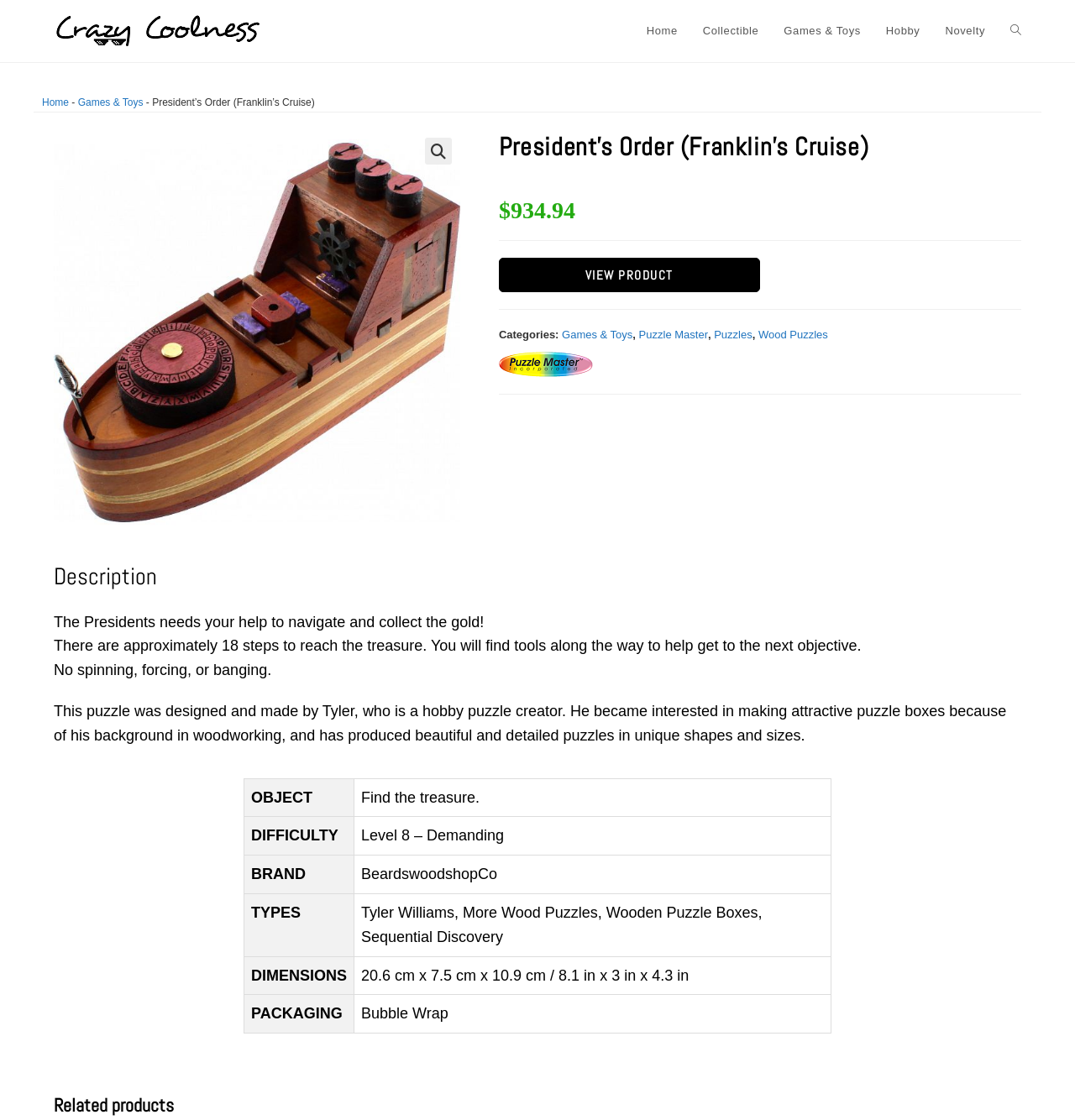Please determine the bounding box coordinates of the section I need to click to accomplish this instruction: "Click the 'VIEW PRODUCT' button".

[0.464, 0.23, 0.707, 0.261]